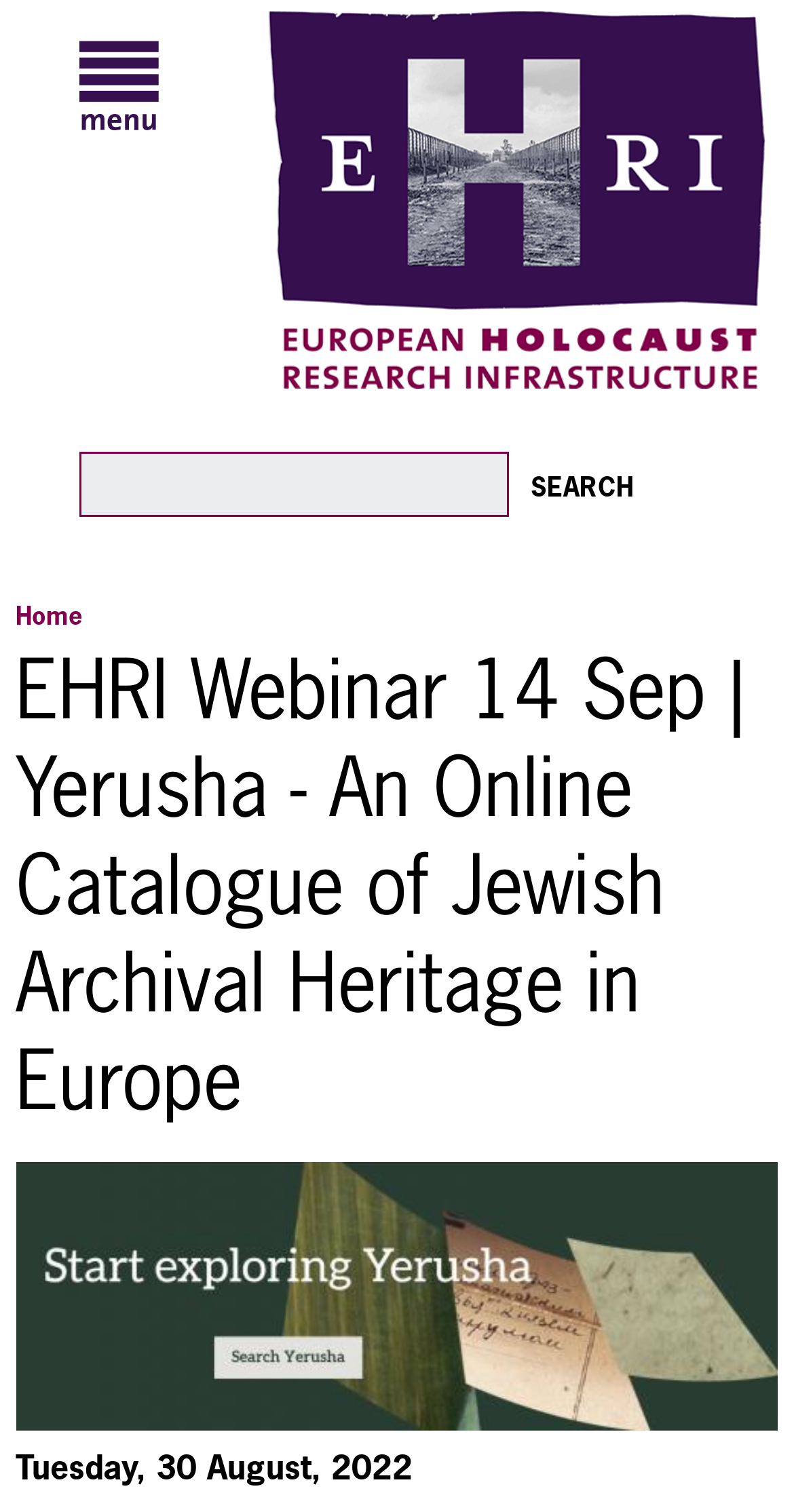What is the purpose of the search form? Analyze the screenshot and reply with just one word or a short phrase.

To search the website